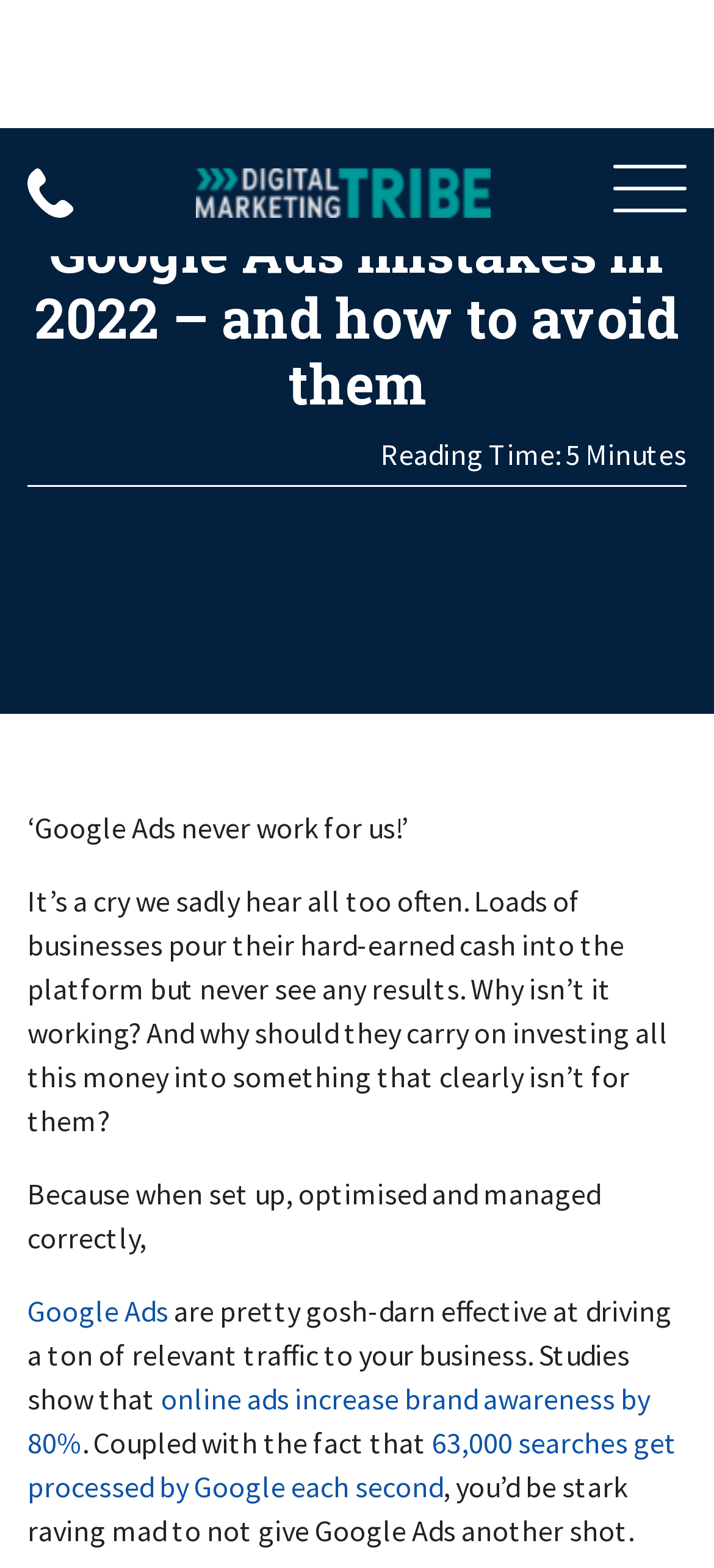Using the provided element description "alt="Digital Marketing Tribe"", determine the bounding box coordinates of the UI element.

[0.275, 0.027, 0.687, 0.05]